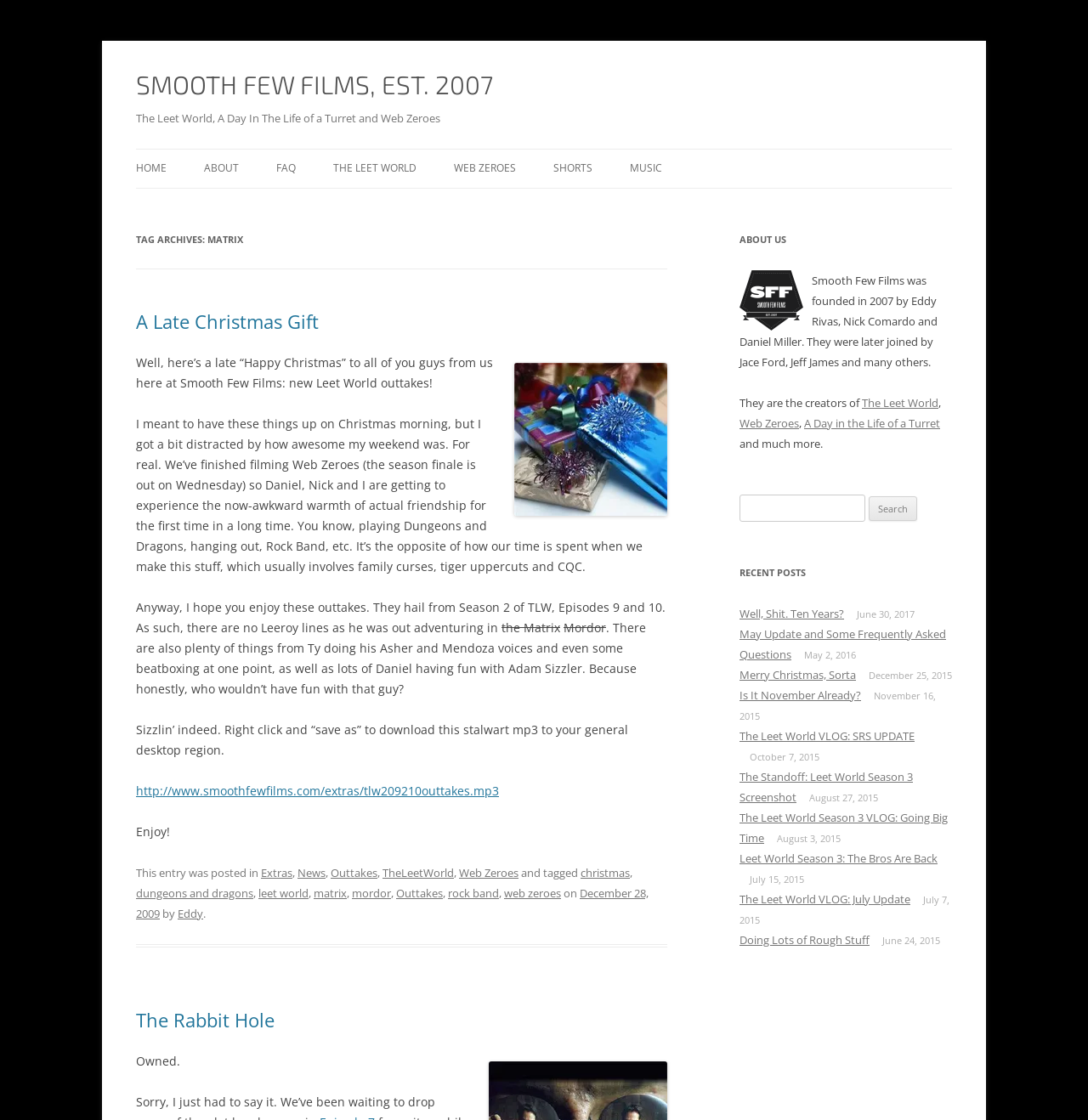Locate the bounding box coordinates of the UI element described by: "Doing Lots of Rough Stuff". The bounding box coordinates should consist of four float numbers between 0 and 1, i.e., [left, top, right, bottom].

[0.68, 0.832, 0.799, 0.846]